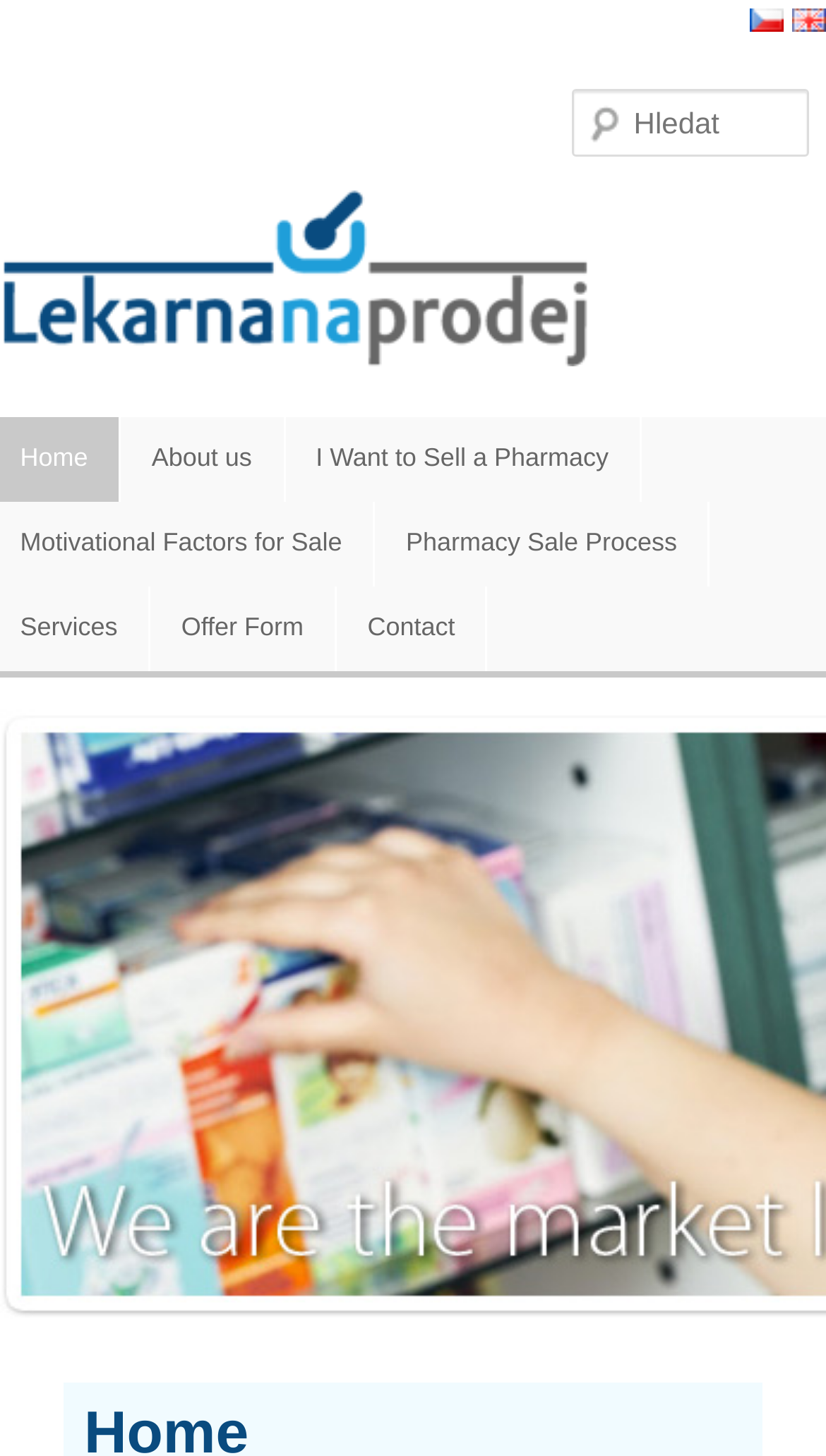What is the purpose of the 'Přejít k hlavnímu obsahu webu' link?
Ensure your answer is thorough and detailed.

The 'Přejít k hlavnímu obsahu webu' link is likely an accessibility feature, allowing users to bypass the navigation menu and jump directly to the main content of the webpage.